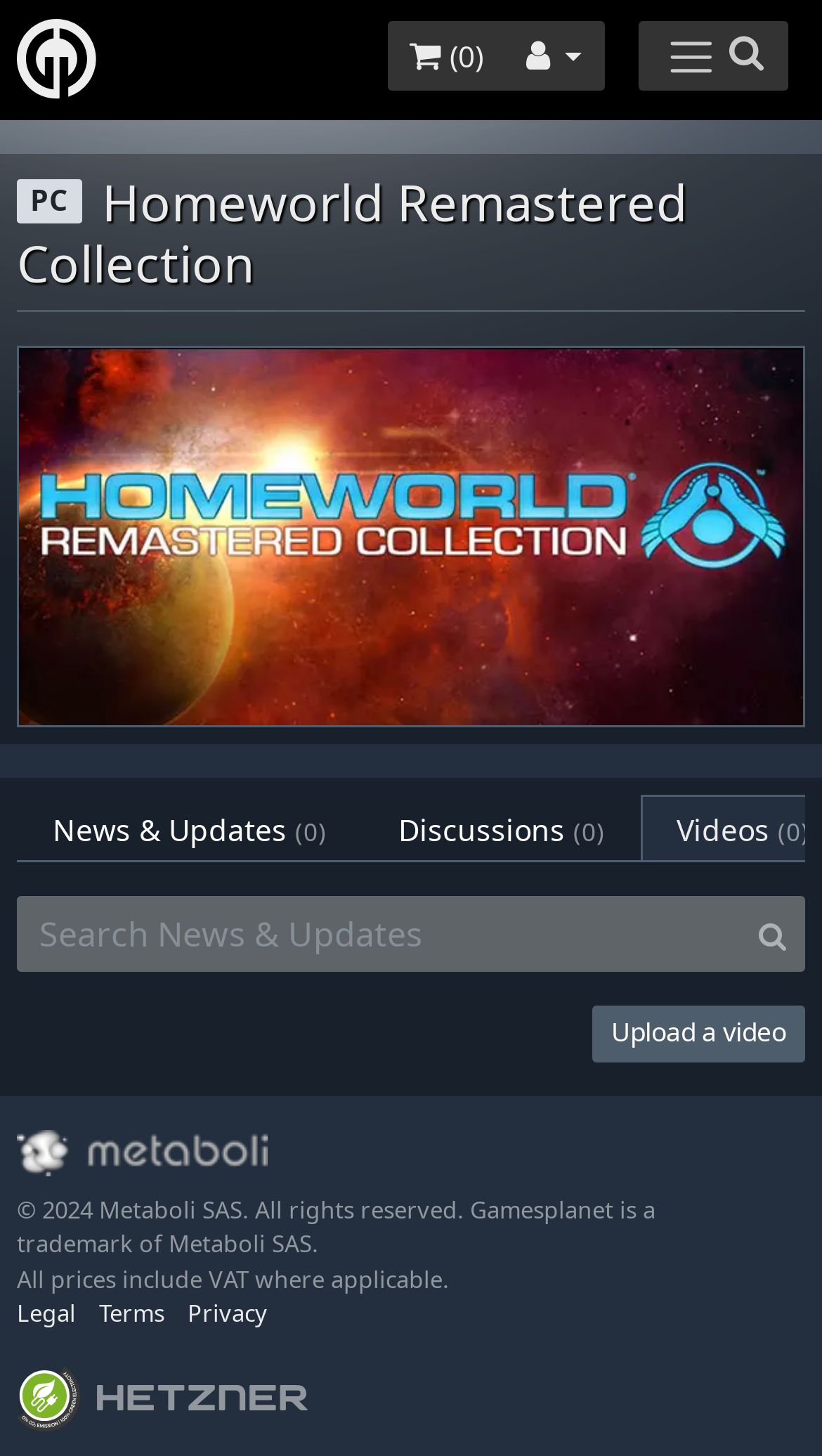How many videos can be uploaded by users?
Based on the image, answer the question with as much detail as possible.

I found the answer by looking at the link element with the text 'Upload a video'. The presence of this link suggests that users can upload at least one video.